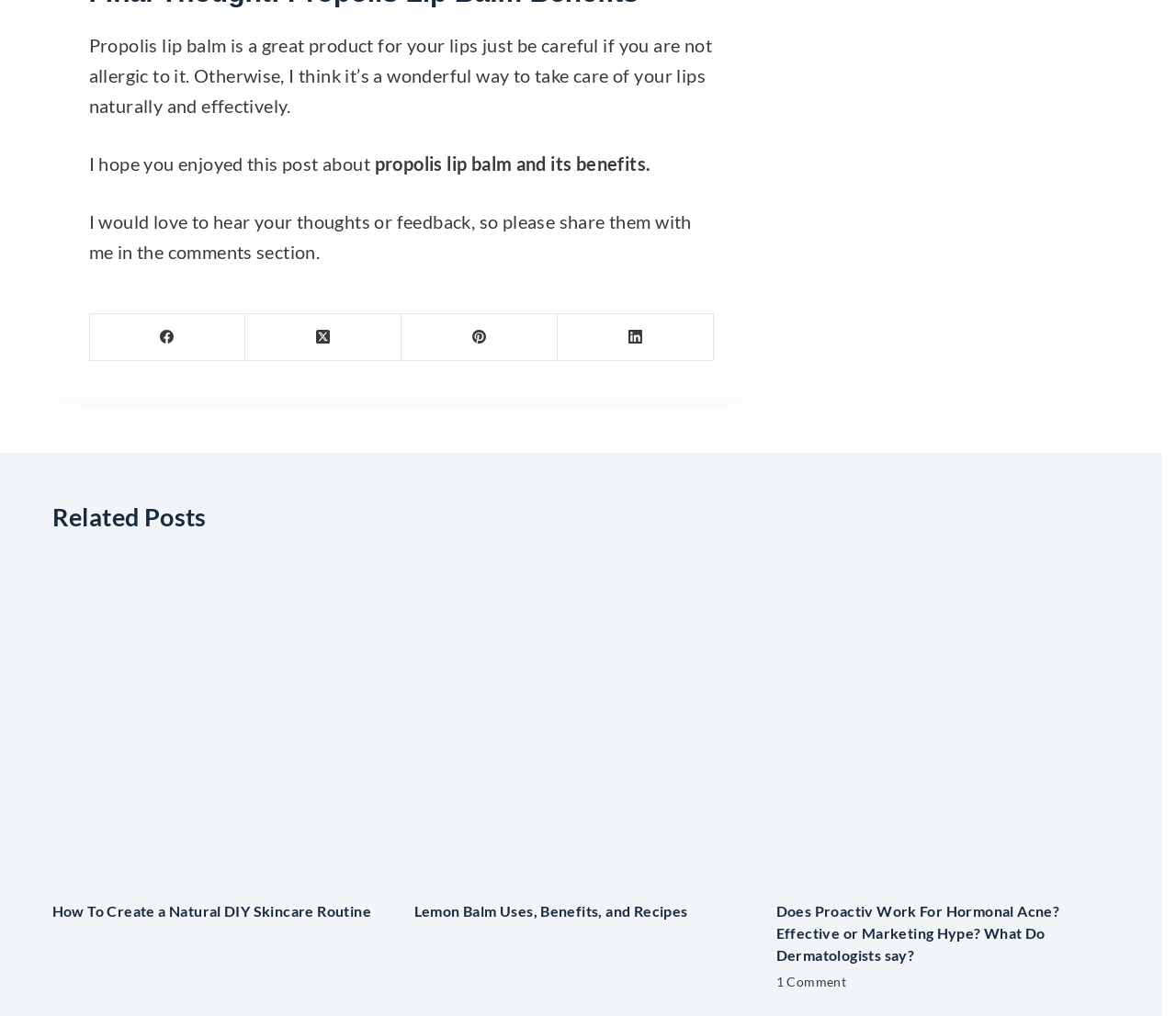Determine the bounding box coordinates for the area you should click to complete the following instruction: "Click on Facebook".

[0.076, 0.309, 0.209, 0.355]